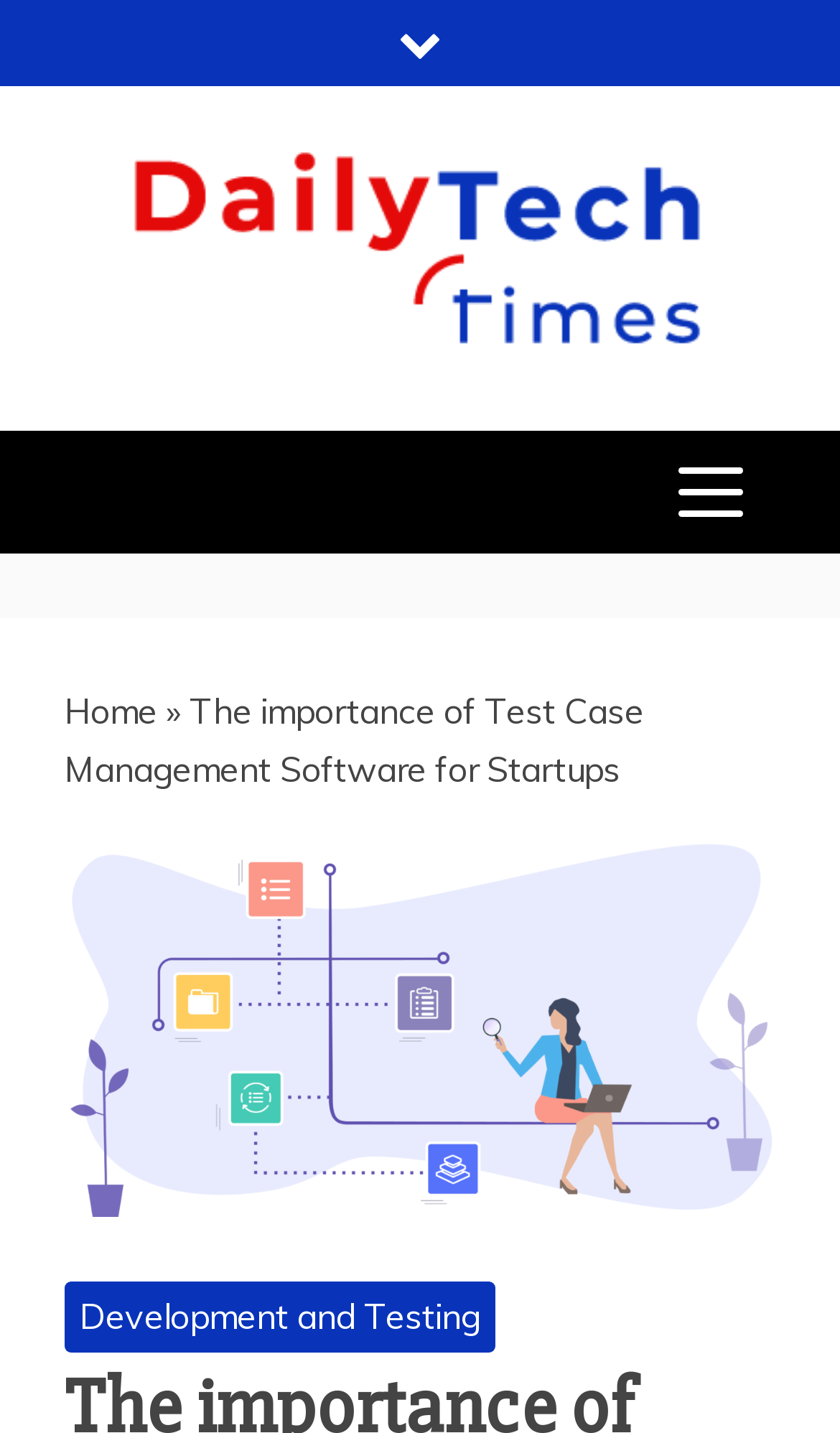Please identify and generate the text content of the webpage's main heading.

The importance of Test Case Management Software for Startups